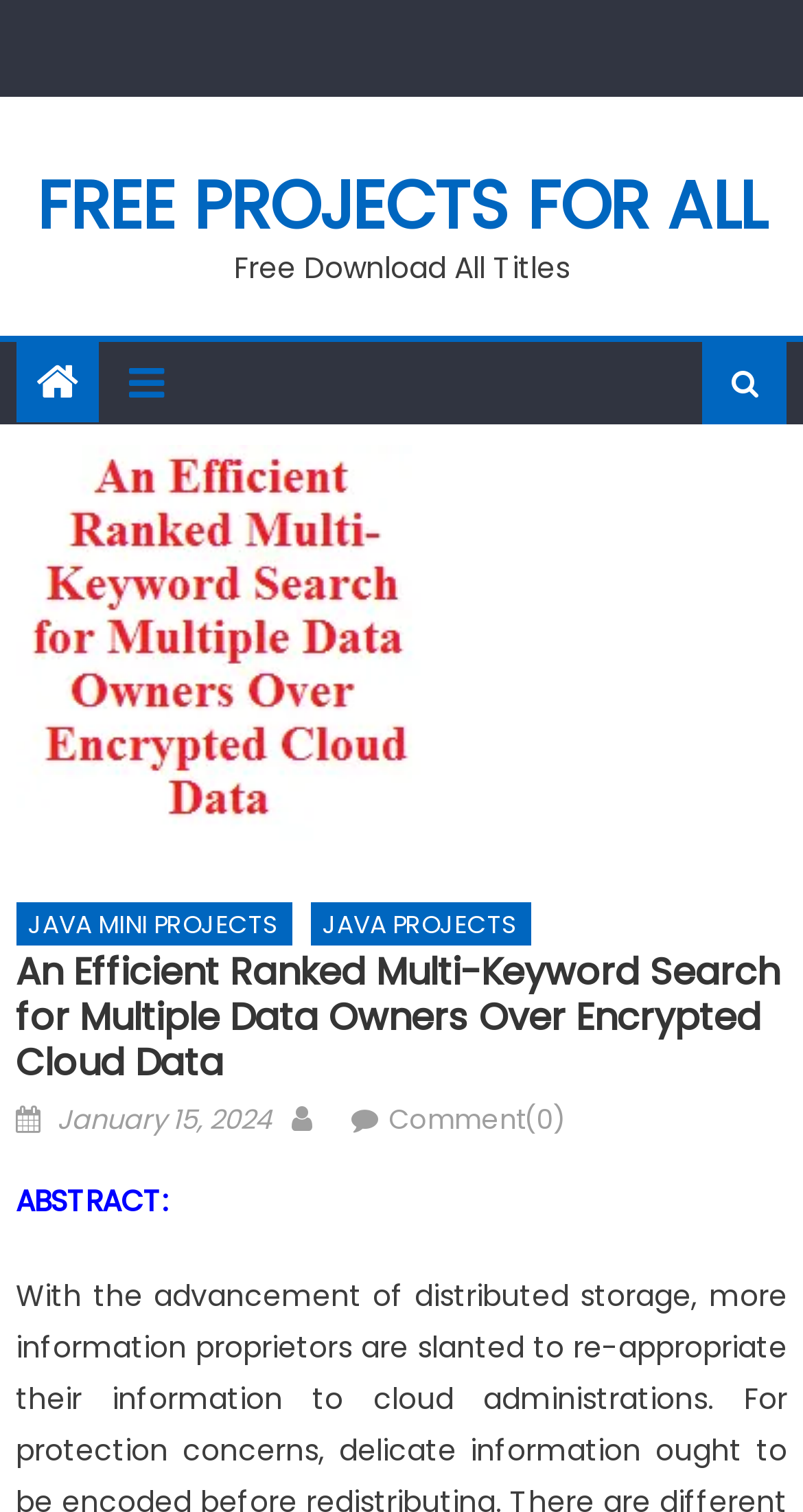Respond with a single word or phrase to the following question: How many comments are there on this post?

0